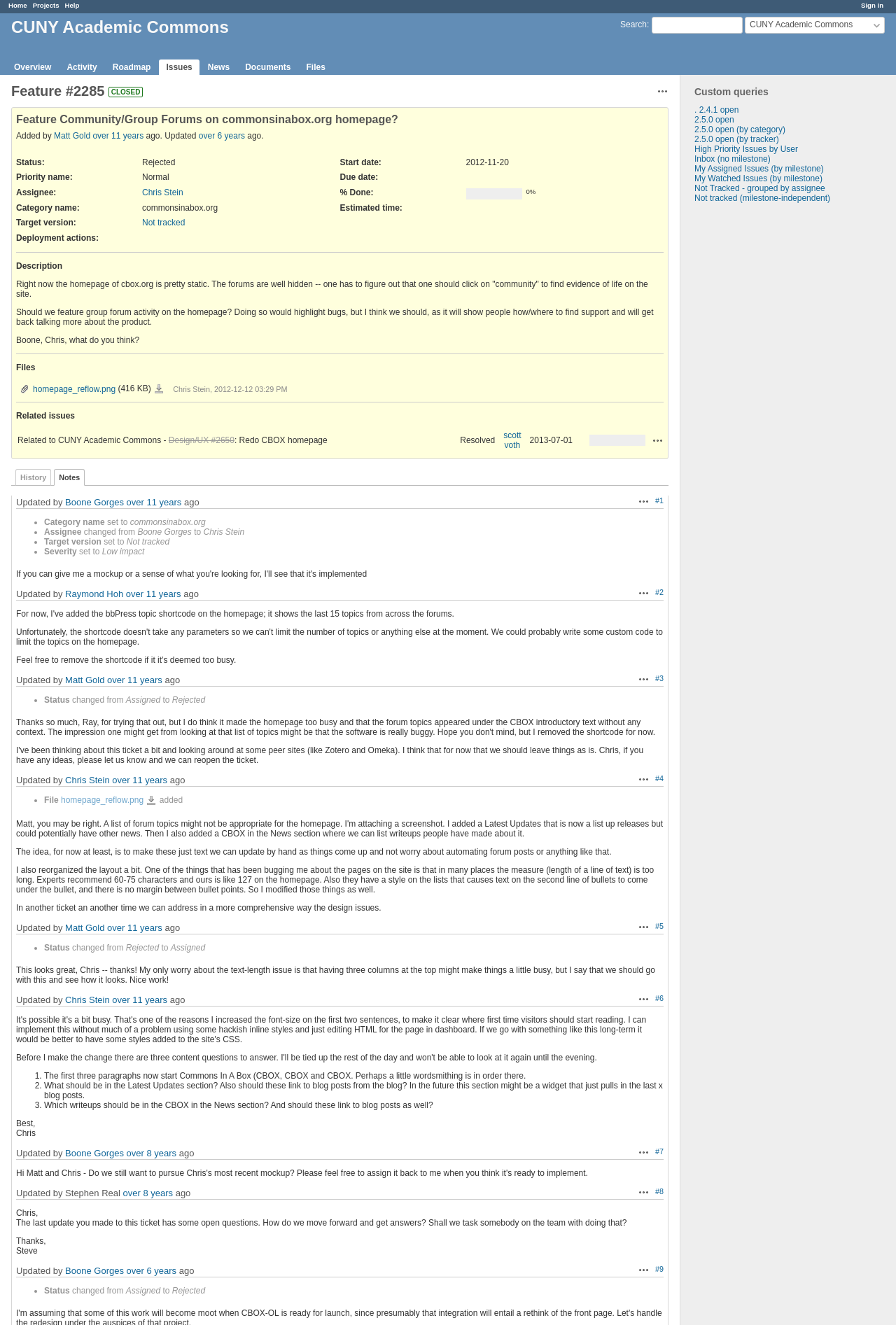Articulate a complete and detailed caption of the webpage elements.

This webpage is a project tracking system for the CUNY Academic Commons, specifically featuring a project titled "Feature Community/Group Forums on commonsinabox.org homepage?" with the ID "Feature #2285". 

At the top of the page, there is a navigation menu with links to "Sign in", "Home", "Projects", "Help", and "Search". The search function is accompanied by a textbox. To the right of the navigation menu, the title "CUNY Academic Commons" is displayed prominently.

Below the navigation menu, there are several links to different sections of the project, including "Overview", "Activity", "Roadmap", "Issues", "News", "Documents", and "Files". 

On the left side of the page, there is a heading "Custom queries" followed by several links to different query options. 

The main content of the page is divided into several sections. The first section displays the project's details, including its status, priority, assignee, category, and target version. 

Below the project details, there is a section describing the project's history, including when it was added and updated, and by whom. 

The next section is a table displaying the project's progress, including the start date, due date, and percentage complete. 

Following this, there is a section titled "Description" which contains a lengthy text describing the project's purpose and goals. 

Below the description, there is a section titled "Files" which contains a table listing a single file, "homepage_reflow.png", along with its size and upload details. 

The final section is titled "Related issues" and contains a table listing a related issue, including its title, status, and assignee.